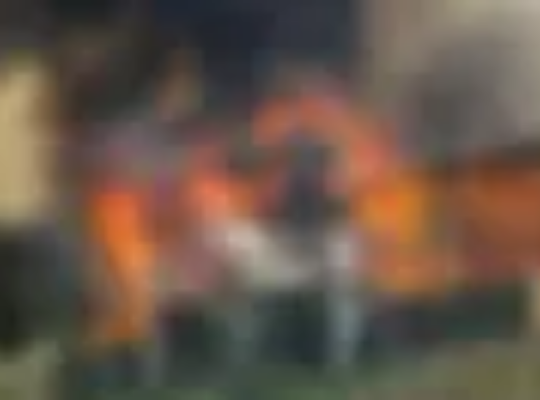Where is the fire likely taking place?
Give a detailed and exhaustive answer to the question.

The image depicts a scene related to firefighting efforts, and the background suggests a forested or rural area. This is likely due to the presence of trees and the lack of urban infrastructure, indicating that the fire is occurring in a natural environment.